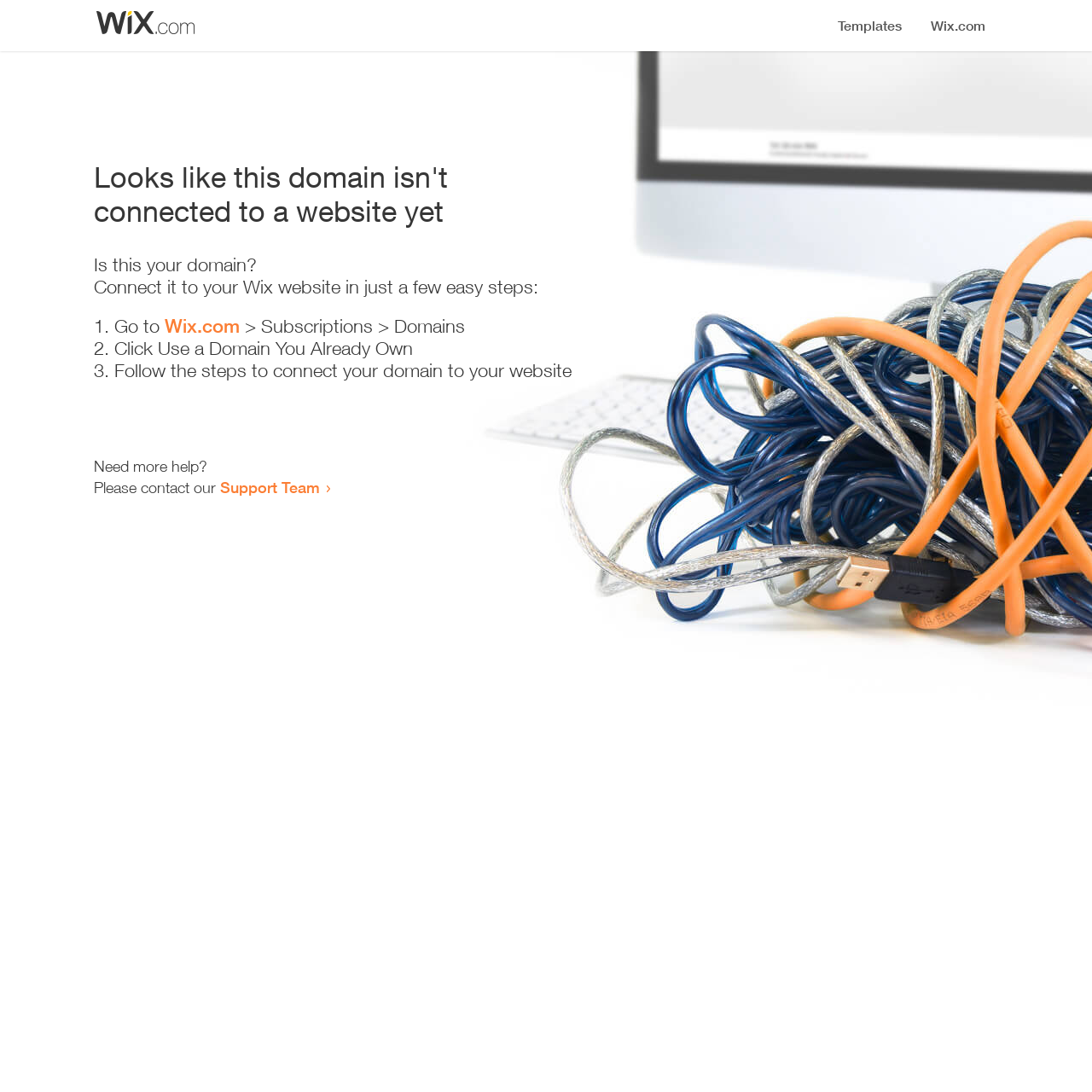Identify and provide the main heading of the webpage.

Looks like this domain isn't
connected to a website yet